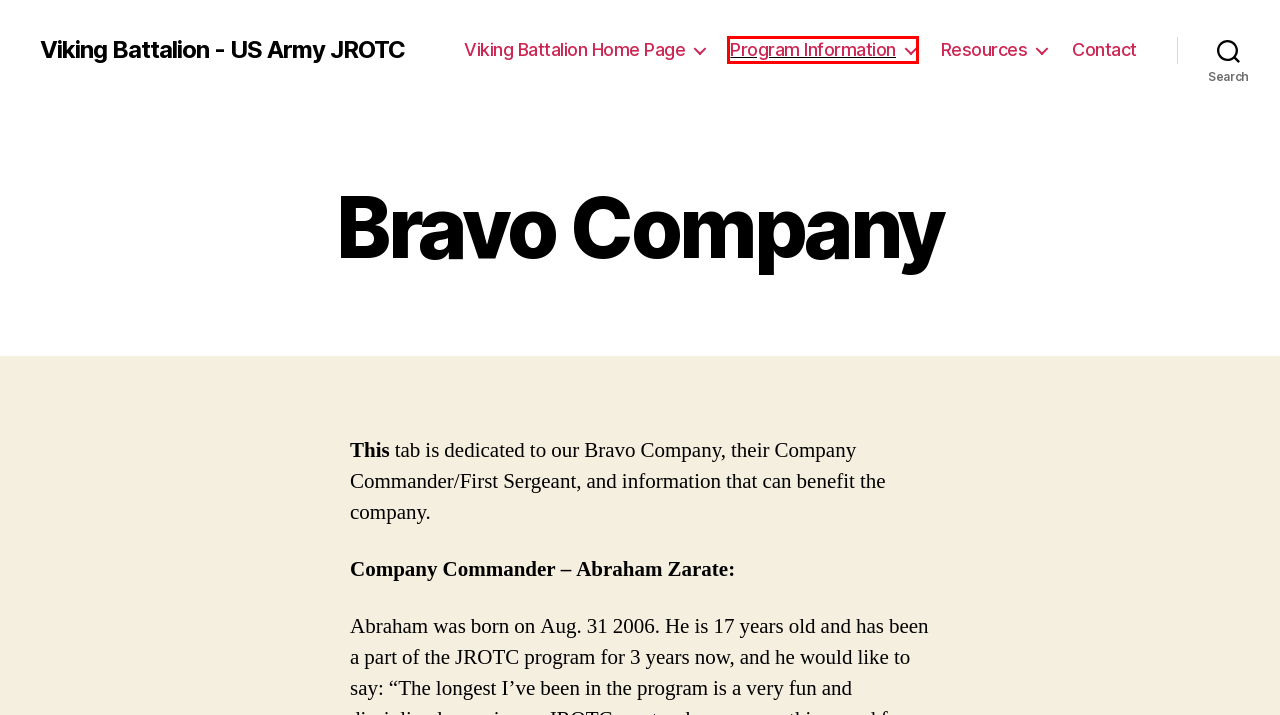Examine the screenshot of a webpage with a red bounding box around a specific UI element. Identify which webpage description best matches the new webpage that appears after clicking the element in the red bounding box. Here are the candidates:
A. Viking Battalion – US Army JROTC
B. S-2 Securities and Technology – Viking Battalion – US Army JROTC
C. Resources – Viking Battalion – US Army JROTC
D. Program Information – Viking Battalion – US Army JROTC
E. Blog Tool, Publishing Platform, and CMS – WordPress.org
F. Instructors – Viking Battalion – US Army JROTC
G. Contact – Viking Battalion – US Army JROTC
H. Battalion News – Viking Battalion – US Army JROTC

D